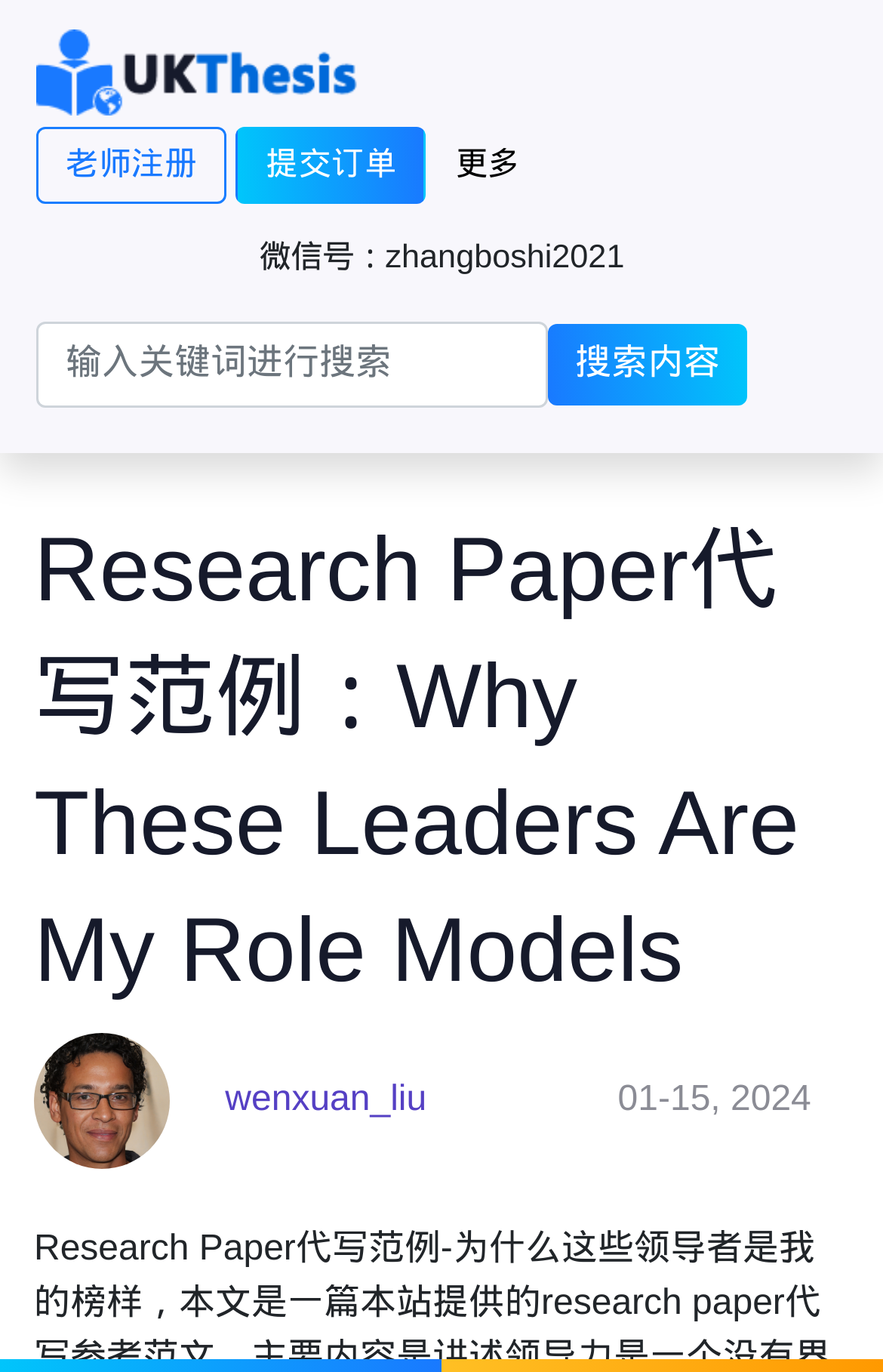What is the purpose of the textbox?
Using the image as a reference, give an elaborate response to the question.

The textbox is located next to the search button, and it has a placeholder text '输入关键词进行搜索', which suggests that it is used for searching purposes.